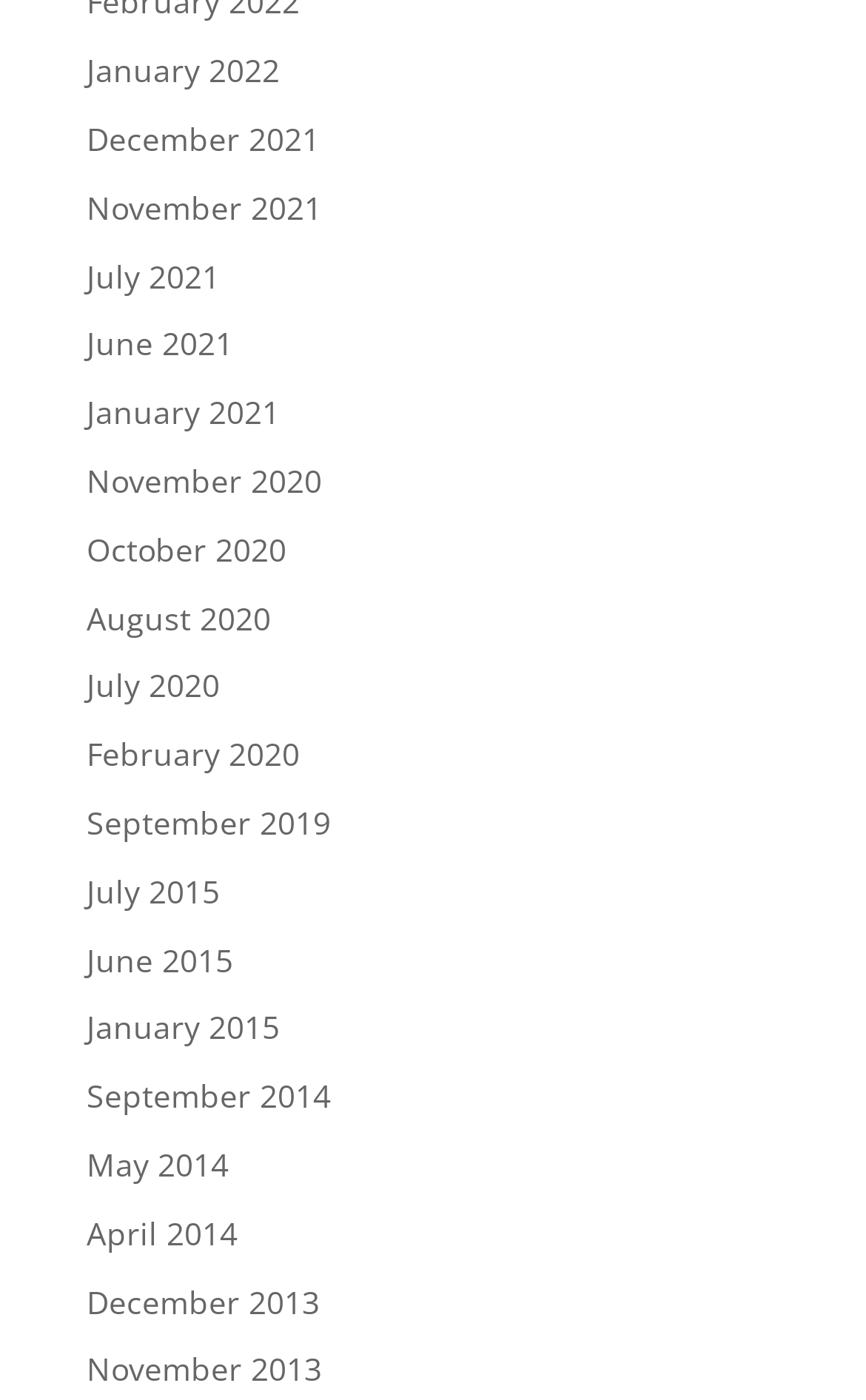Given the description of the UI element: "December 2013", predict the bounding box coordinates in the form of [left, top, right, bottom], with each value being a float between 0 and 1.

[0.1, 0.914, 0.369, 0.944]